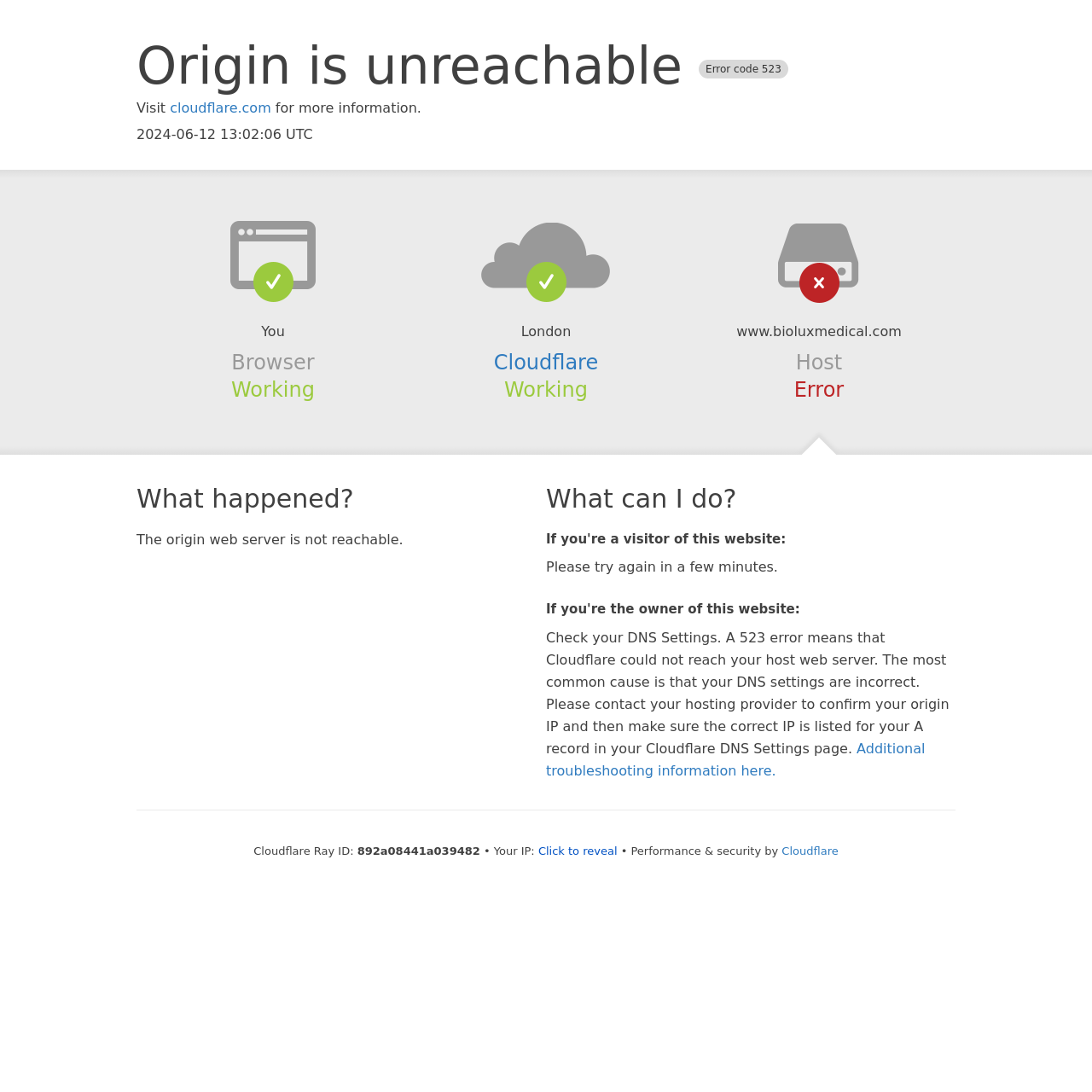Locate the bounding box coordinates for the element described below: "cloudflare.com". The coordinates must be four float values between 0 and 1, formatted as [left, top, right, bottom].

[0.156, 0.092, 0.248, 0.107]